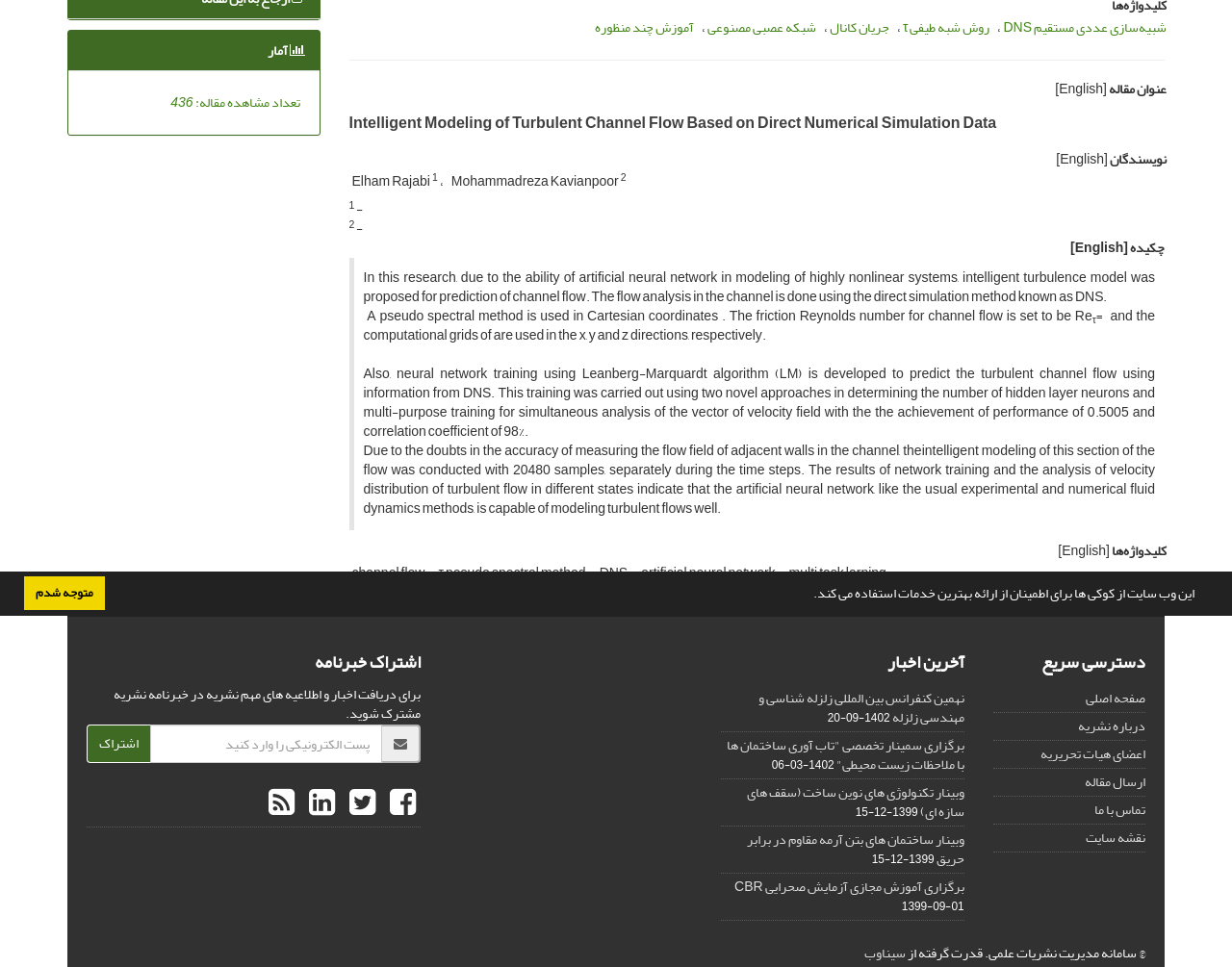Identify and provide the bounding box coordinates of the UI element described: "شبکه عصبی مصنوعی". The coordinates should be formatted as [left, top, right, bottom], with each number being a float between 0 and 1.

[0.574, 0.015, 0.662, 0.042]